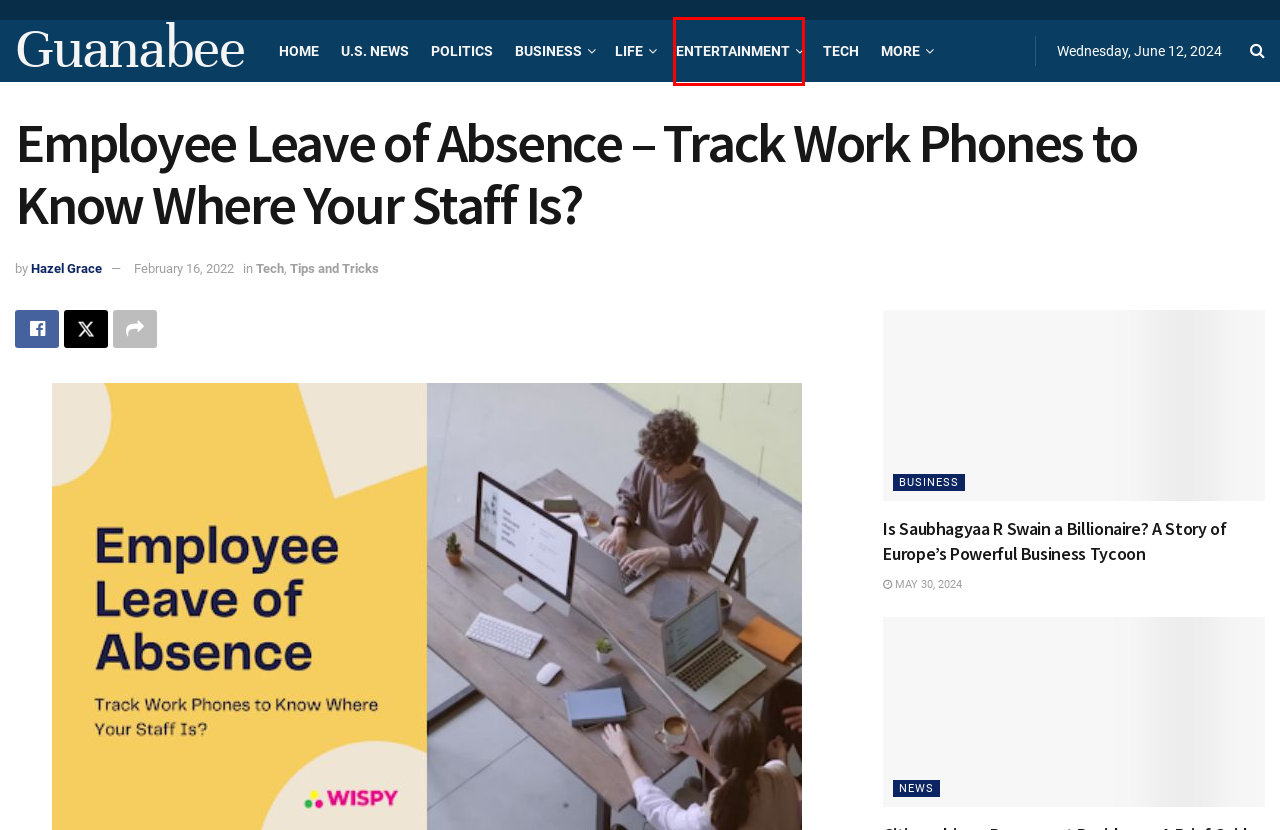Examine the screenshot of a webpage with a red bounding box around a specific UI element. Identify which webpage description best matches the new webpage that appears after clicking the element in the red bounding box. Here are the candidates:
A. Entertainment Archives - Guanabee
B. Tips and Tricks Archives - Guanabee
C. Citizenship vs Permanent Residency: A Brief Guide
D. Politics Archives - Guanabee
E. News Archives - Guanabee
F. Life Archives - Guanabee
G. Guanabee - U.S. News, Breaking and World News
H. U.S. News Archives - Guanabee

A